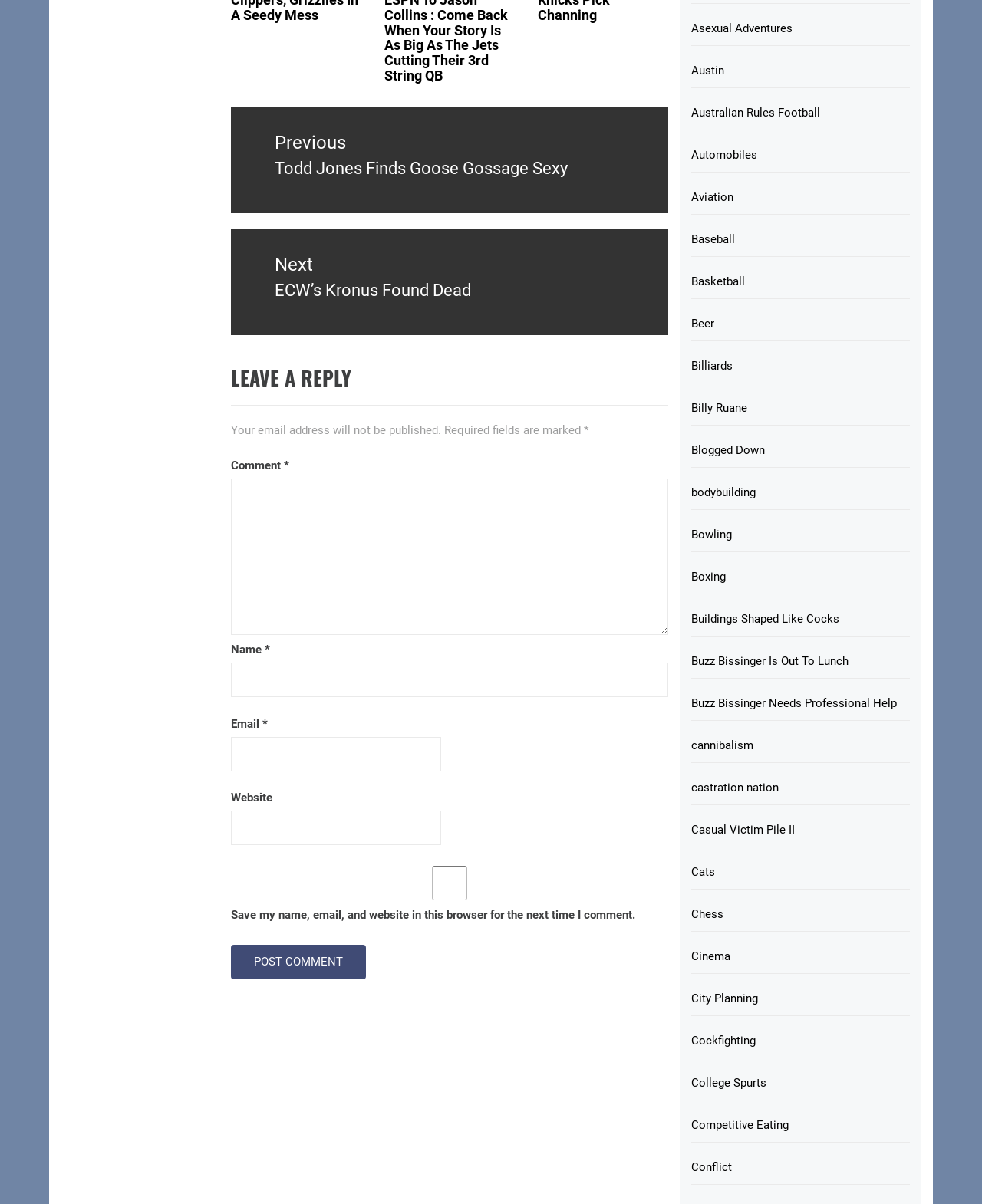What is the navigation section?
Using the image, answer in one word or phrase.

Posts